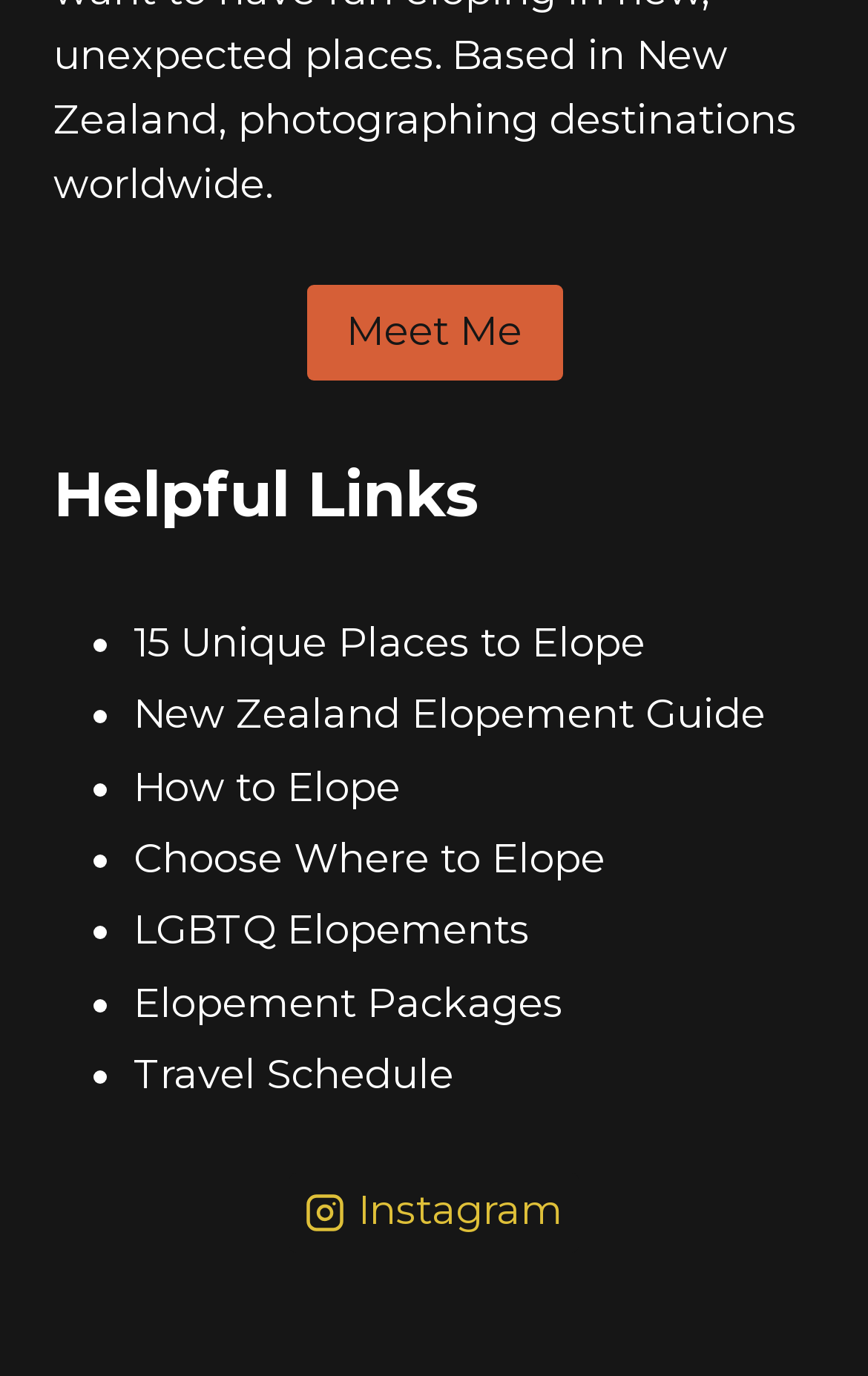Point out the bounding box coordinates of the section to click in order to follow this instruction: "Click on 'Meet Me'".

[0.353, 0.206, 0.647, 0.276]